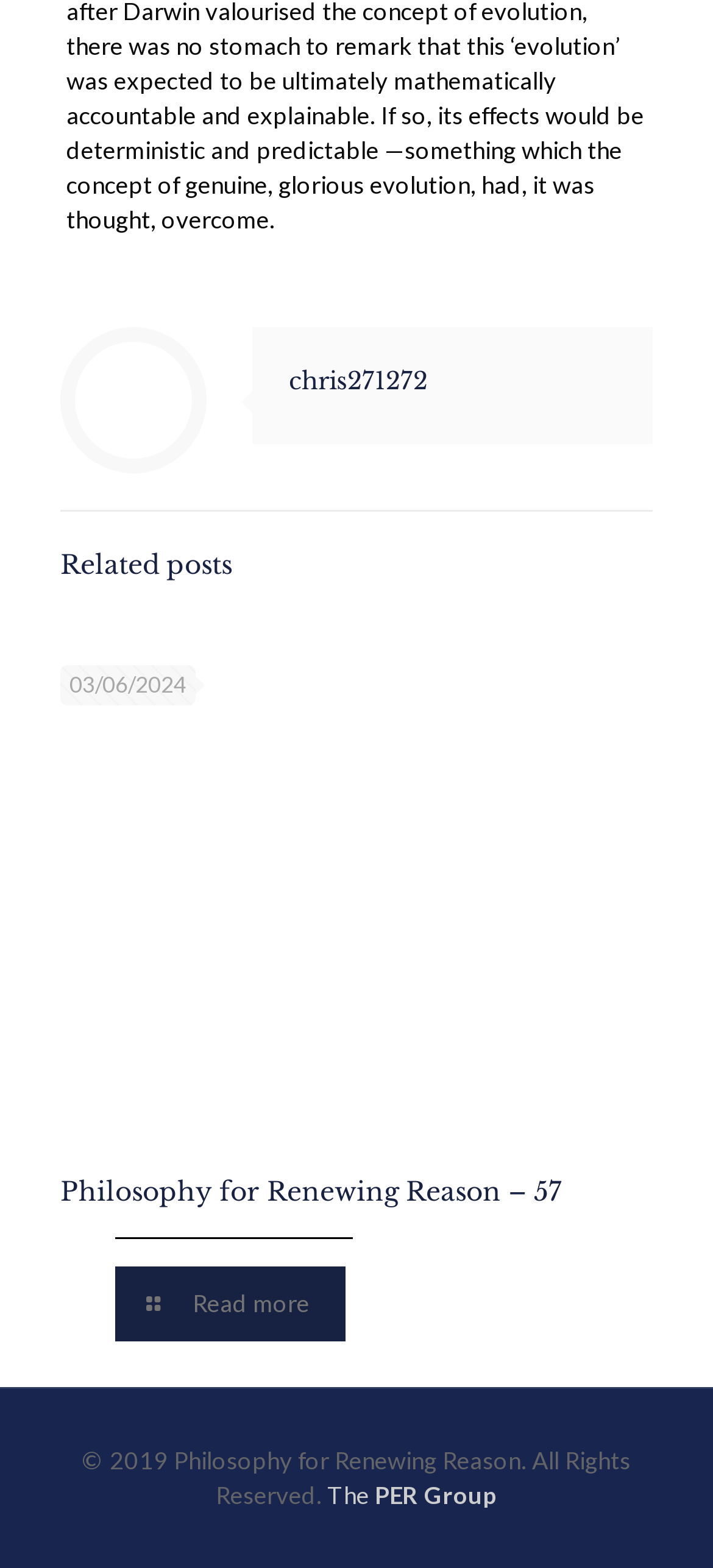What is the name of the group associated with the website?
Please provide a full and detailed response to the question.

The name of the group associated with the website can be found in the link element with the text 'The PER Group'. This suggests that the website is affiliated with or owned by The PER Group.